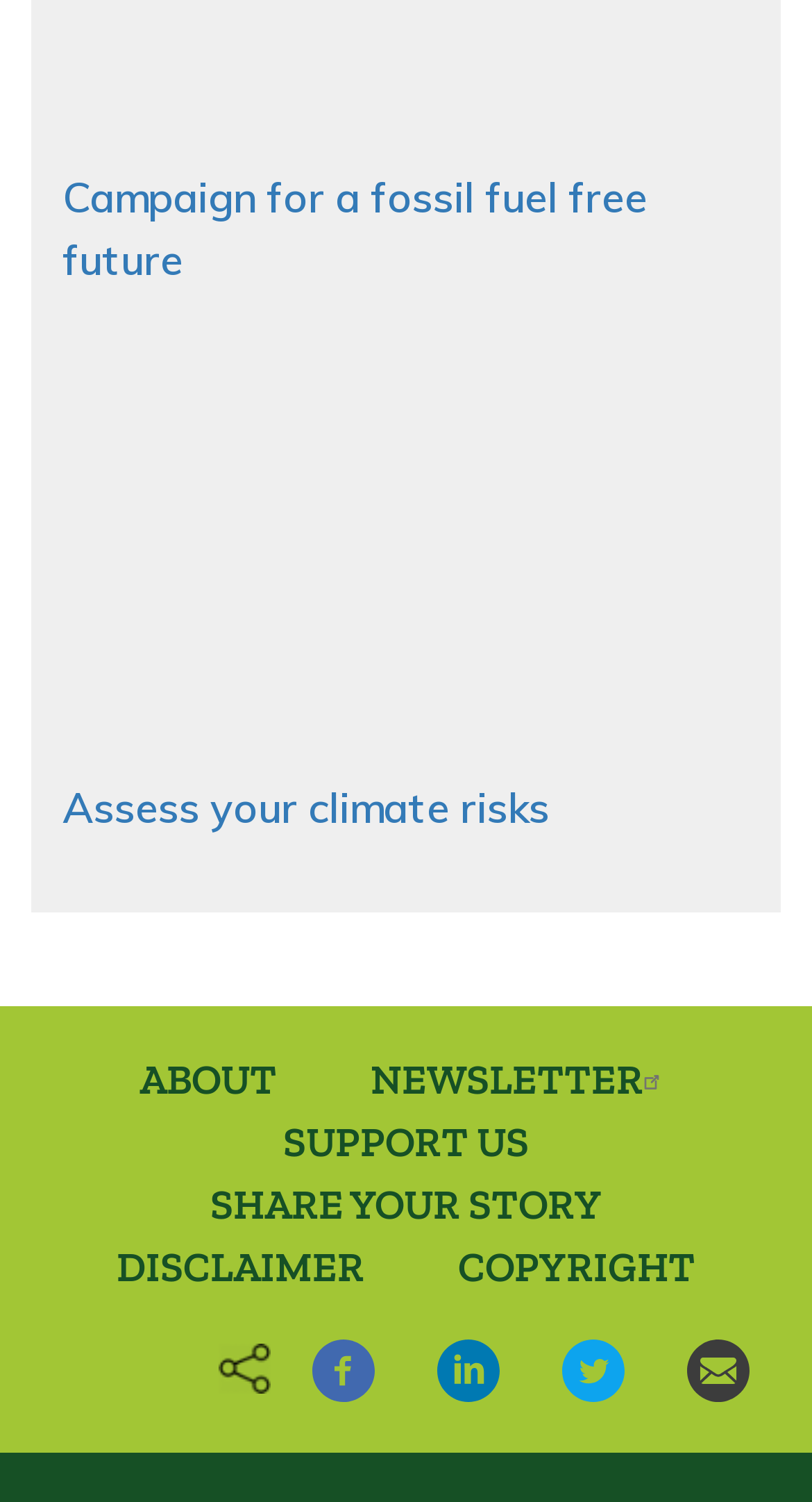How many links are in the footer menu?
Look at the screenshot and respond with one word or a short phrase.

6